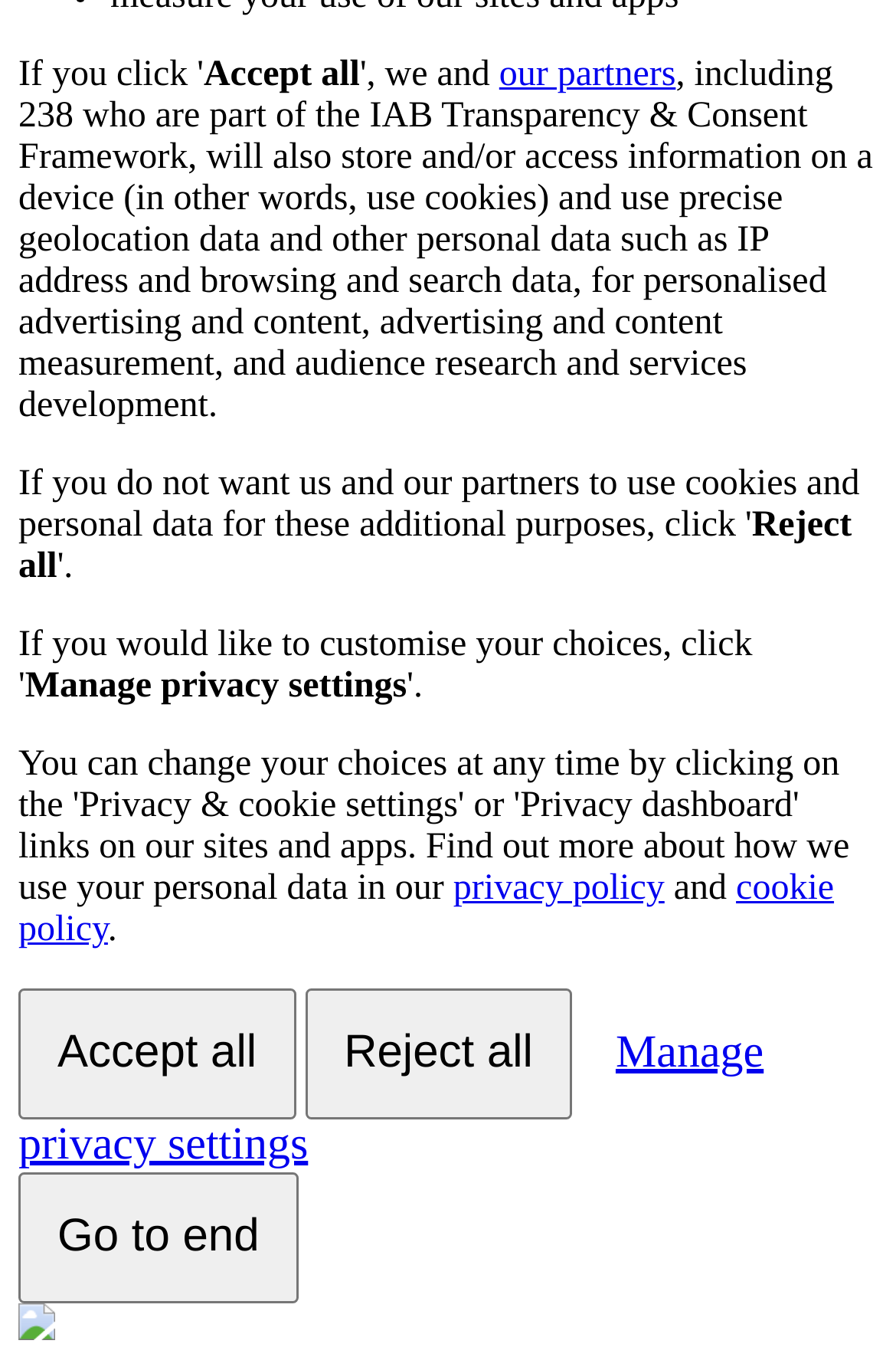Using the provided element description: "Manage privacy settings", identify the bounding box coordinates. The coordinates should be four floats between 0 and 1 in the order [left, top, right, bottom].

[0.021, 0.725, 0.852, 0.879]